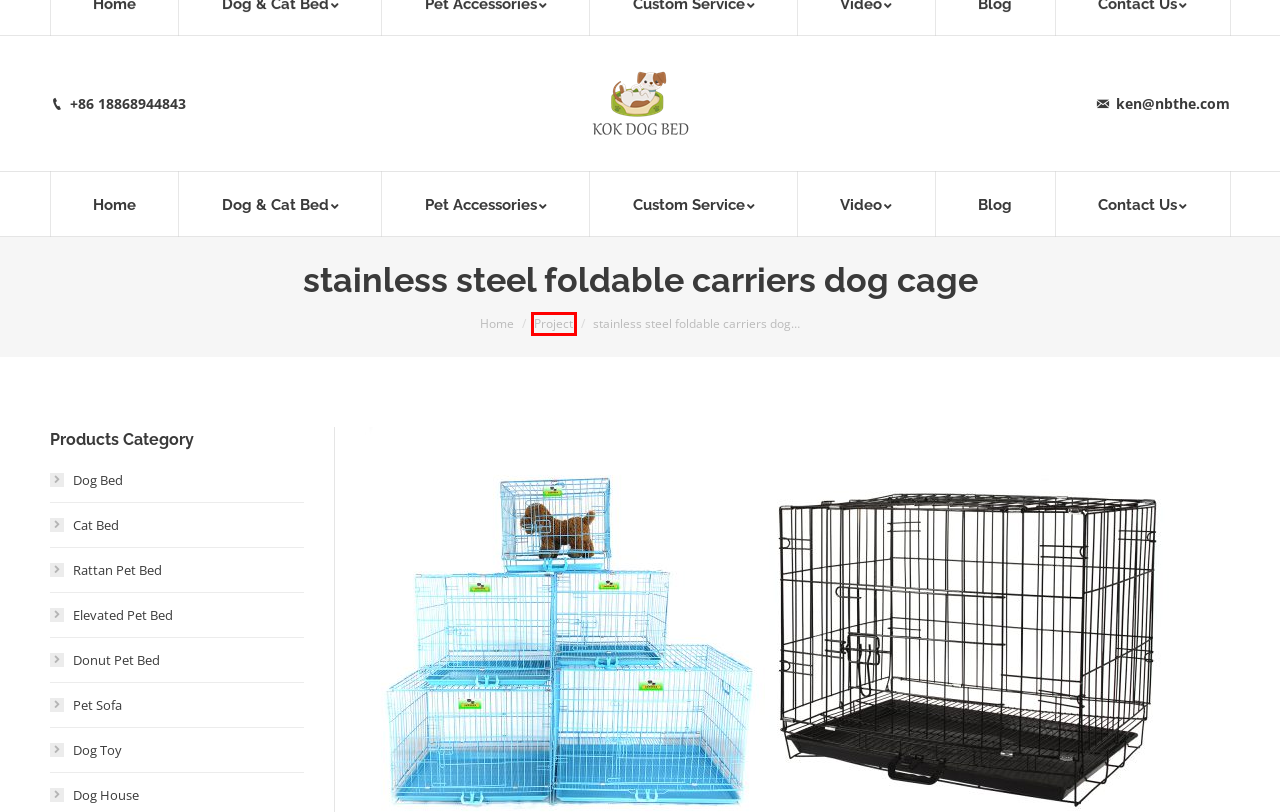Observe the provided screenshot of a webpage that has a red rectangle bounding box. Determine the webpage description that best matches the new webpage after clicking the element inside the red bounding box. Here are the candidates:
A. Rattan Pet Bed Manufacturers, Custom High Quality Rattan Pet Beds, Dog And Cats
B. Donut Pet Bed Wholesale, Custom High Quality Donut Pet Beds, Dog Donut Beds Manufacturers
C. Dog House Manufacturers, Dog House Hot Selling Wooden Dog House Wholesale Custom Logo
D. Dog Bed Wholesale, Custom High Quality Dog Beds Cheap Price Warm And Washable
E. Portfolio
F. Pet Sofa Manufacturers, Pet Sofa High-end Furniture Luxury Pet Sofa Wholesale
G. Cat Bed Manufacturers, Custom Beds Cat Bed Amazon Hot Pets Beds Winter Comfortable Wholesale
H. Contact Us, Dog Bed Company Contact Informations, Custom Wholesale Bed Company

E